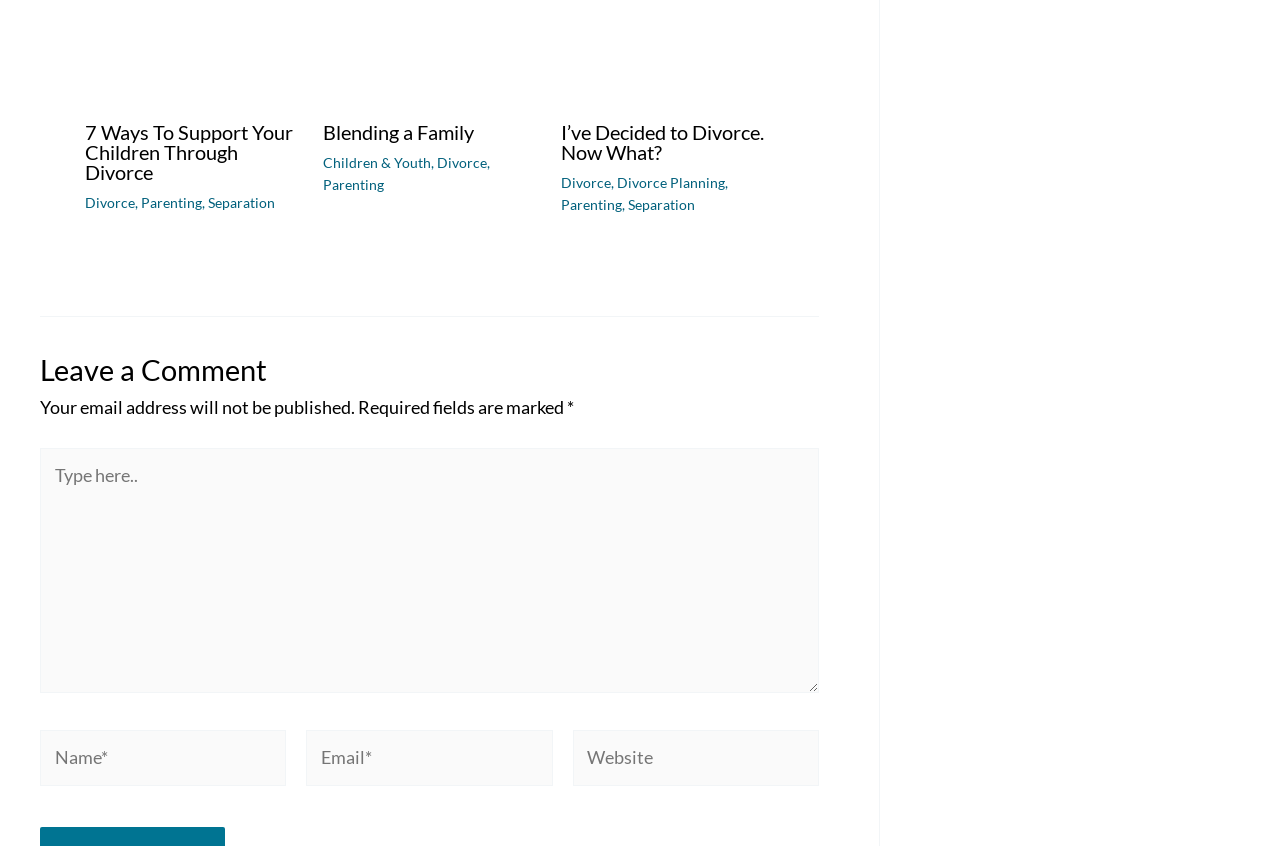What is the topic of the first heading?
Answer the question with just one word or phrase using the image.

7 Ways To Support Your Children Through Divorce